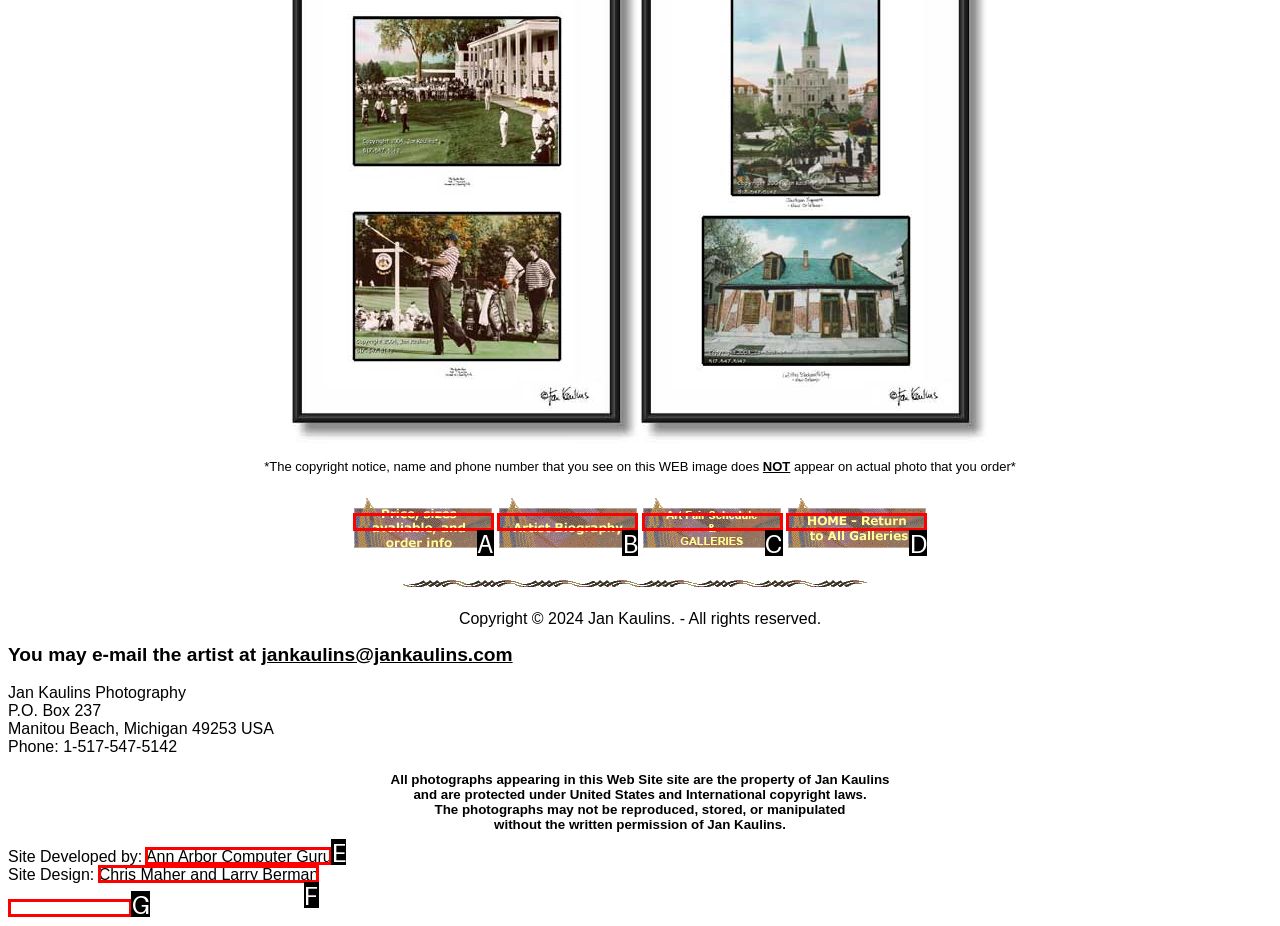Select the letter of the UI element that best matches: links to old pages
Answer with the letter of the correct option directly.

G